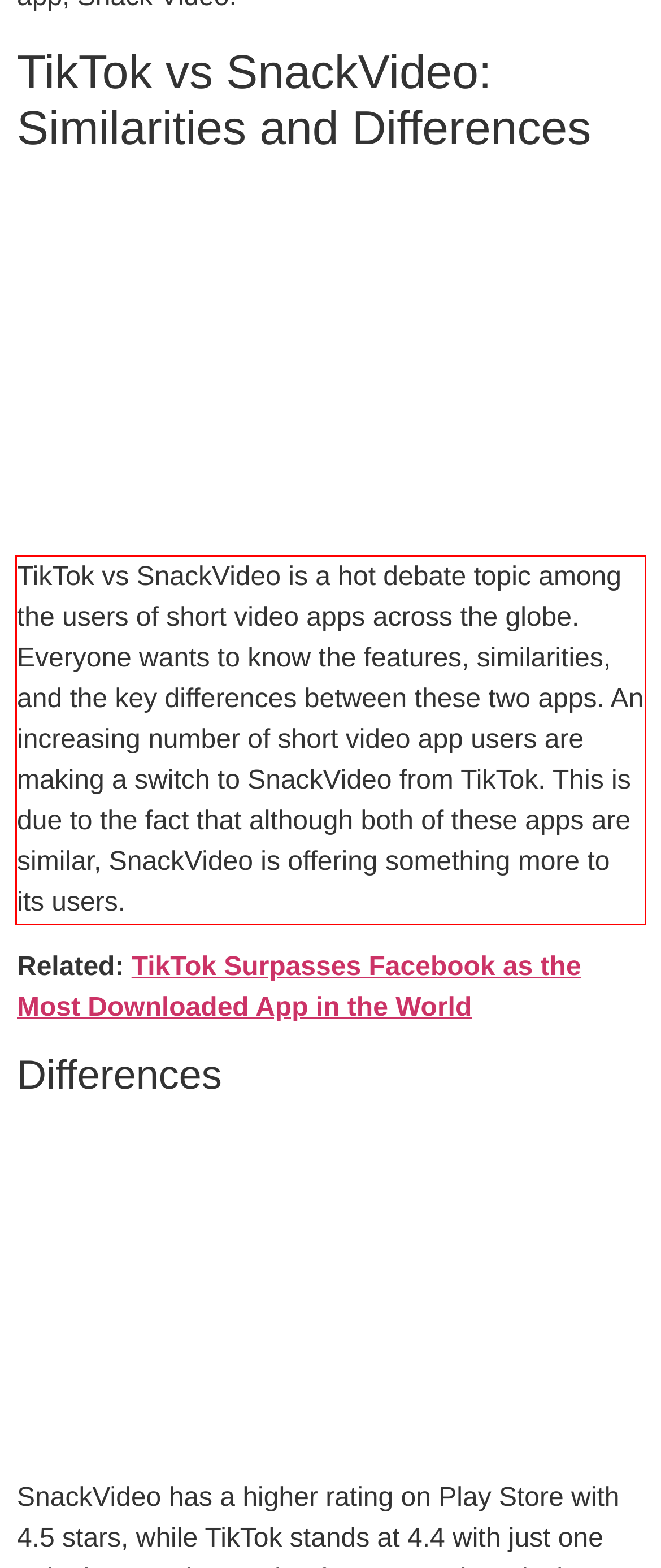Please perform OCR on the UI element surrounded by the red bounding box in the given webpage screenshot and extract its text content.

TikTok vs SnackVideo is a hot debate topic among the users of short video apps across the globe. Everyone wants to know the features, similarities, and the key differences between these two apps. An increasing number of short video app users are making a switch to SnackVideo from TikTok. This is due to the fact that although both of these apps are similar, SnackVideo is offering something more to its users.